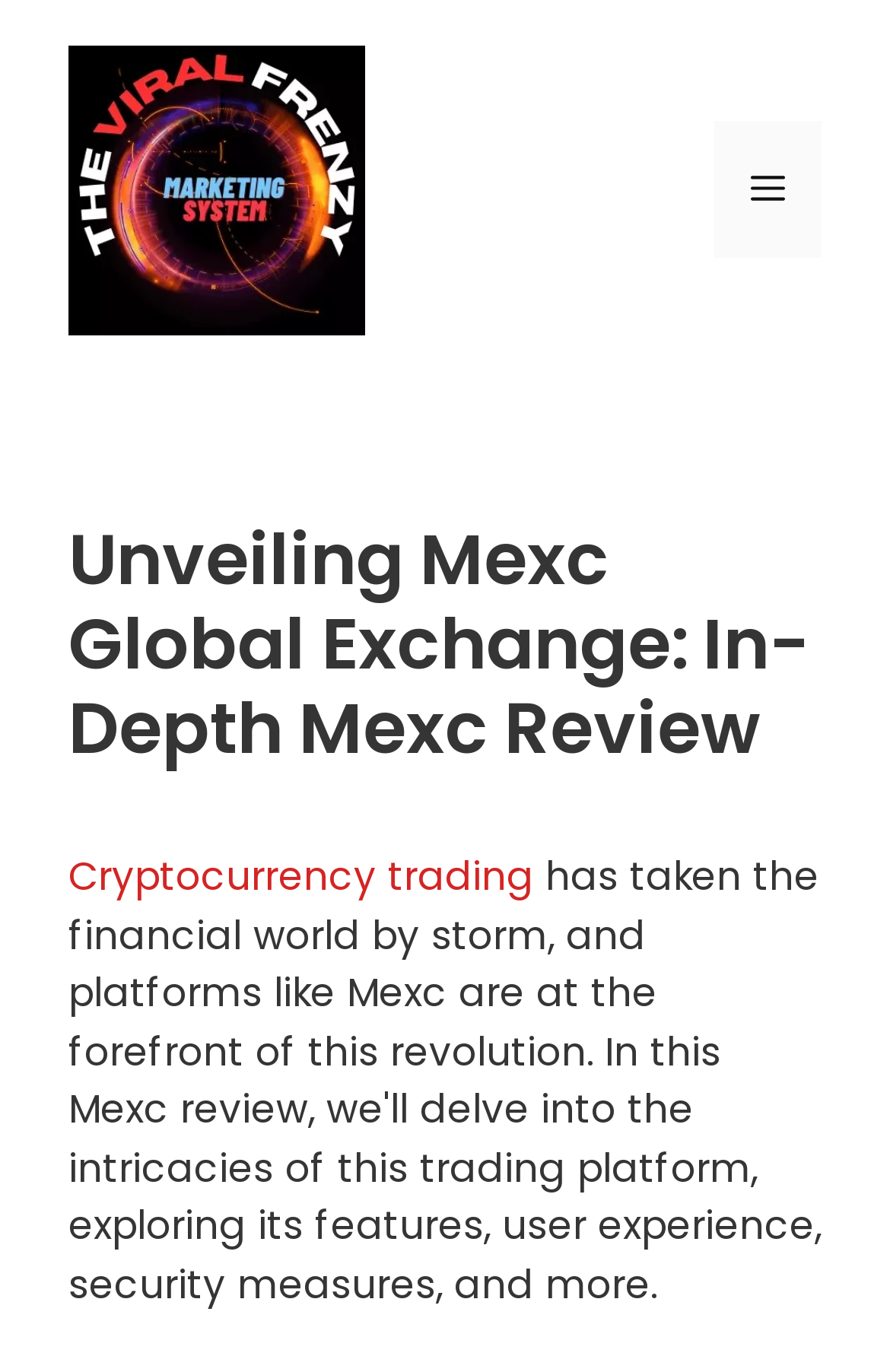Given the webpage screenshot and the description, determine the bounding box coordinates (top-left x, top-left y, bottom-right x, bottom-right y) that define the location of the UI element matching this description: Menu

[0.803, 0.089, 0.923, 0.189]